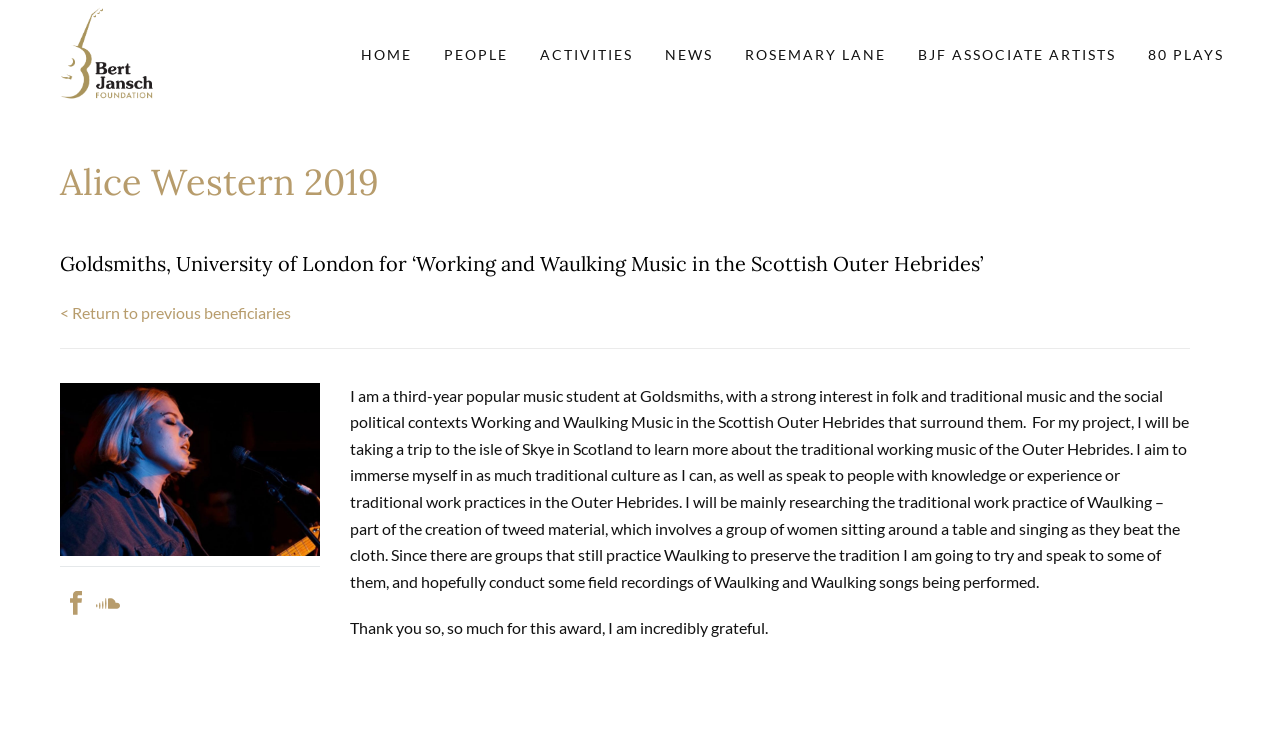Find the bounding box coordinates for the HTML element described as: "80 Plays". The coordinates should consist of four float values between 0 and 1, i.e., [left, top, right, bottom].

[0.884, 0.059, 0.969, 0.092]